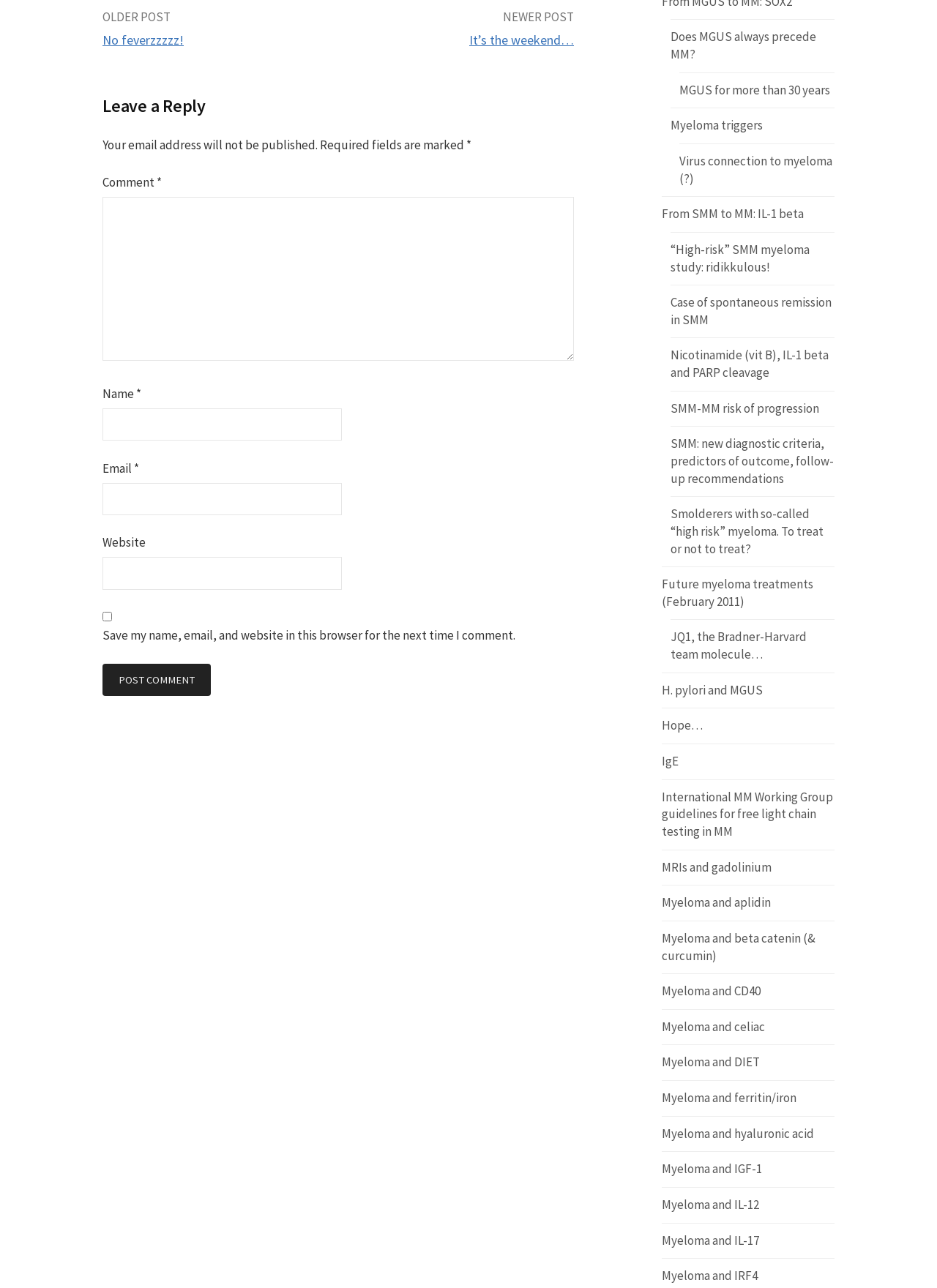Given the element description, predict the bounding box coordinates in the format (top-left x, top-left y, bottom-right x, bottom-right y). Make sure all values are between 0 and 1. Here is the element description: IgE

[0.706, 0.585, 0.724, 0.597]